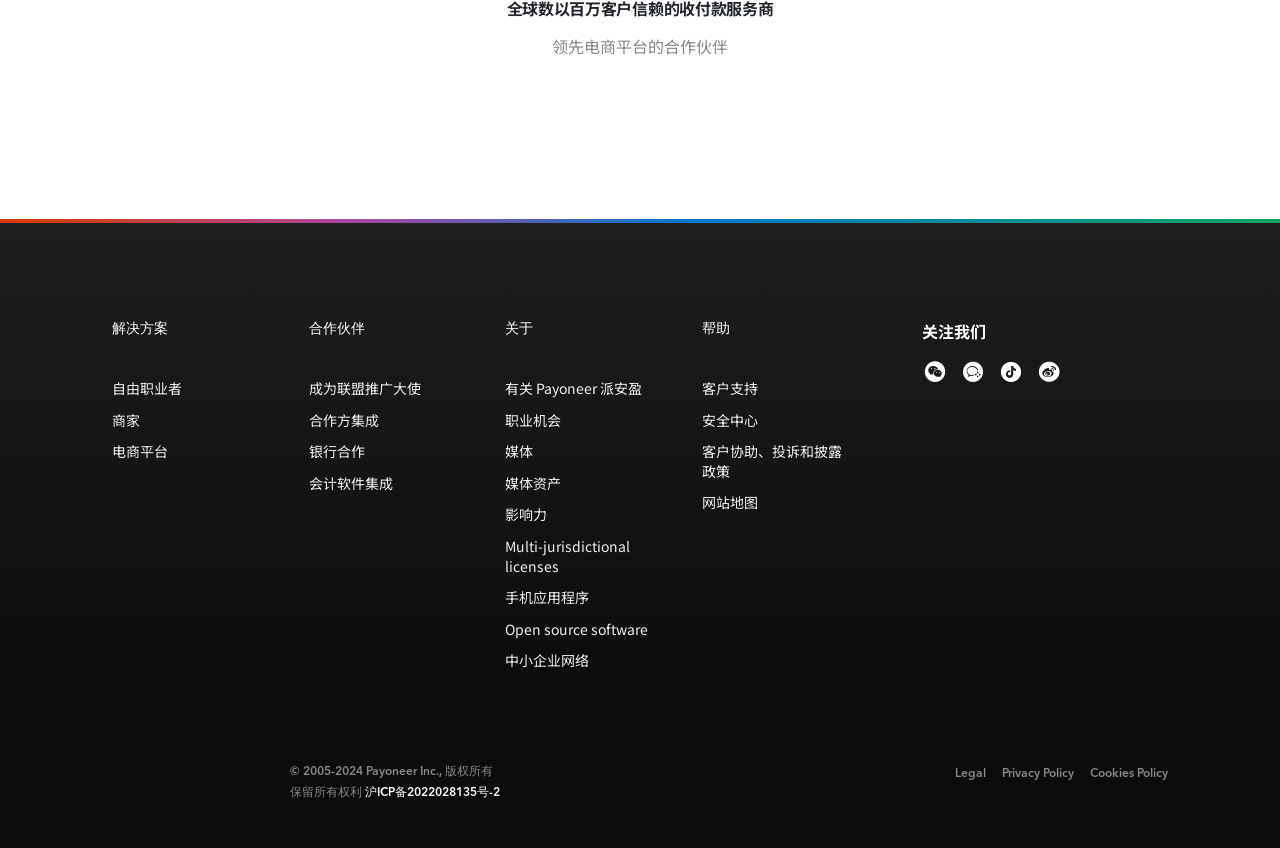What are the three categories listed on the webpage? Examine the screenshot and reply using just one word or a brief phrase.

解决方案, 合作伙伴, 关于